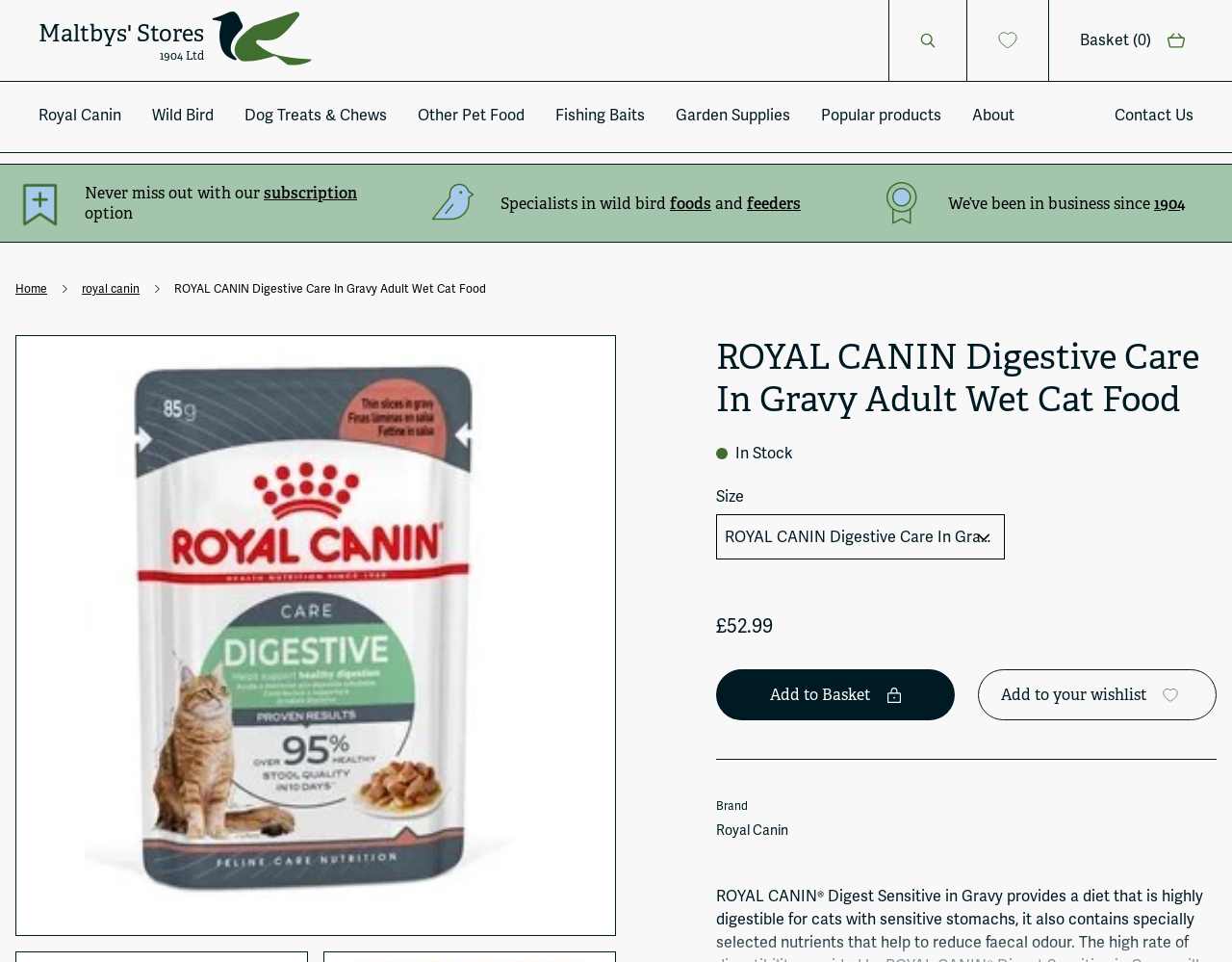Locate the bounding box coordinates of the element that should be clicked to execute the following instruction: "Add to basket".

[0.581, 0.696, 0.775, 0.749]